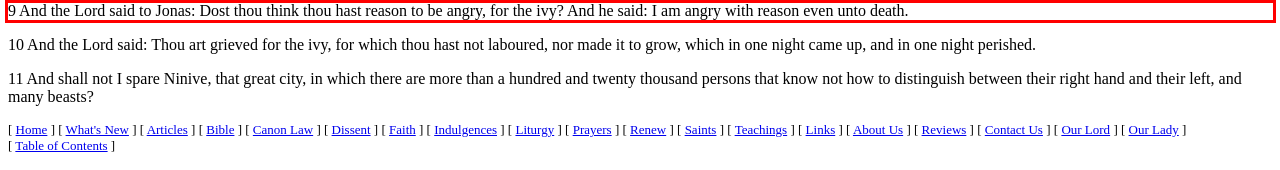Using the provided webpage screenshot, identify and read the text within the red rectangle bounding box.

9 And the Lord said to Jonas: Dost thou think thou hast reason to be angry, for the ivy? And he said: I am angry with reason even unto death.